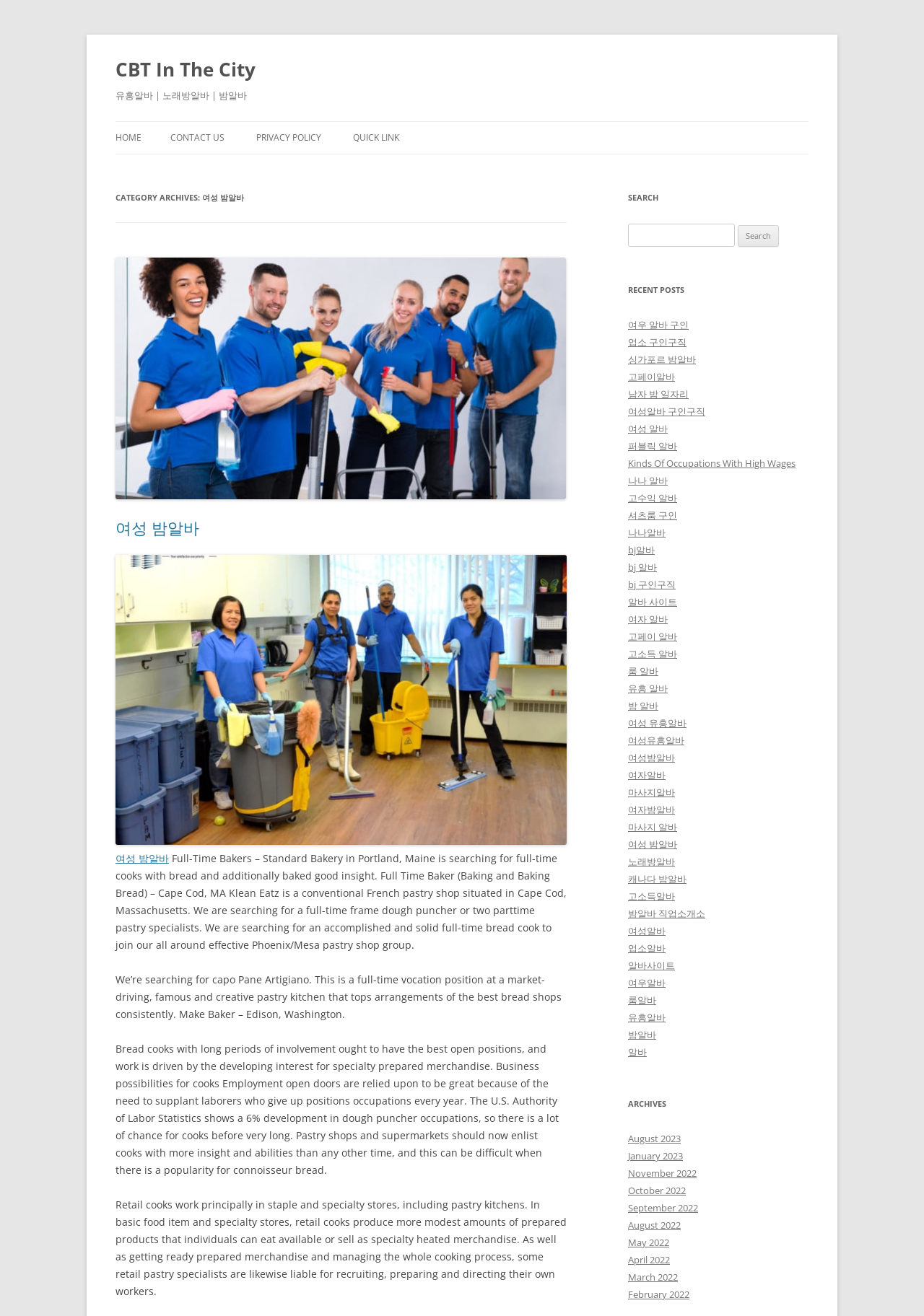Specify the bounding box coordinates of the area to click in order to execute this command: 'Click the CATEGORY ARCHIVES: 여성 밤알바 link'. The coordinates should consist of four float numbers ranging from 0 to 1, and should be formatted as [left, top, right, bottom].

[0.125, 0.144, 0.613, 0.157]